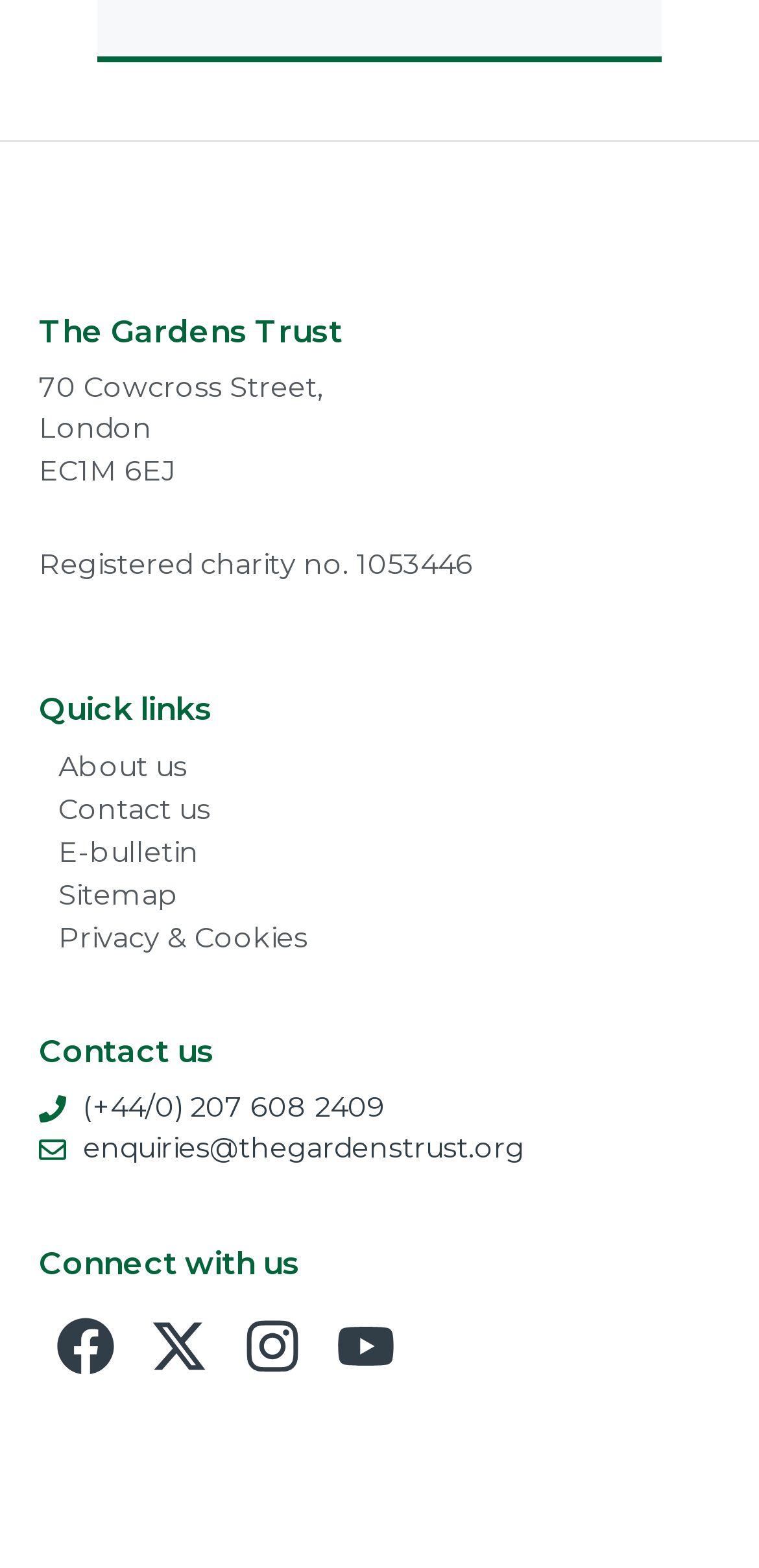Provide a short answer using a single word or phrase for the following question: 
What is the email address to contact?

enquiries@thegardenstrust.org